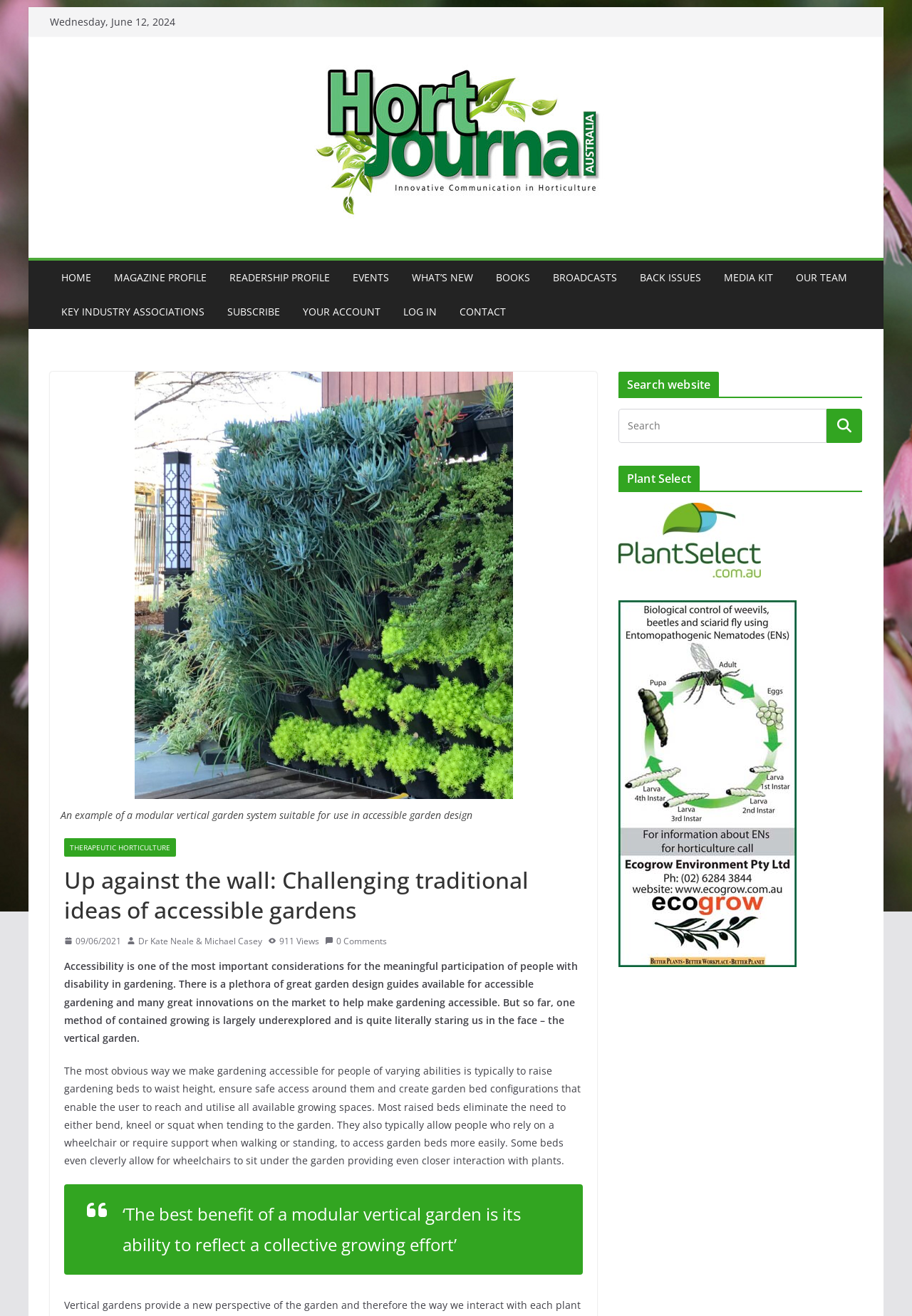Find the bounding box of the element with the following description: "Key Industry Associations". The coordinates must be four float numbers between 0 and 1, formatted as [left, top, right, bottom].

[0.067, 0.23, 0.224, 0.245]